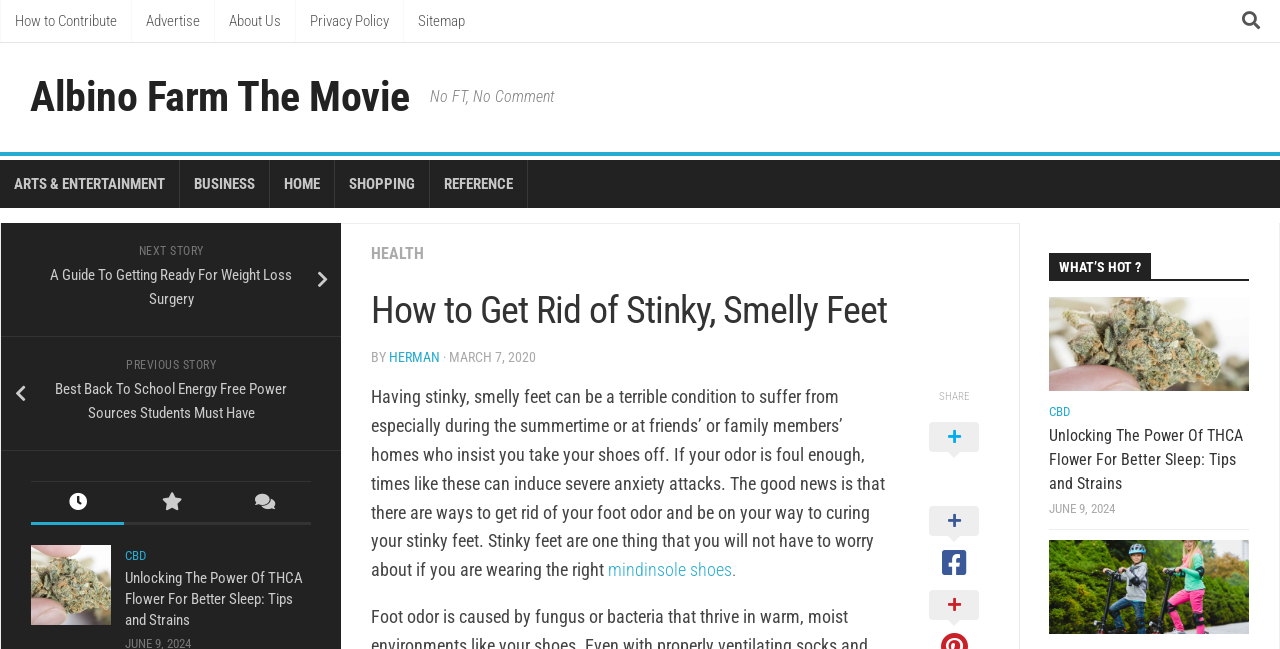Respond with a single word or phrase to the following question: Who is the author of the article?

HERMAN